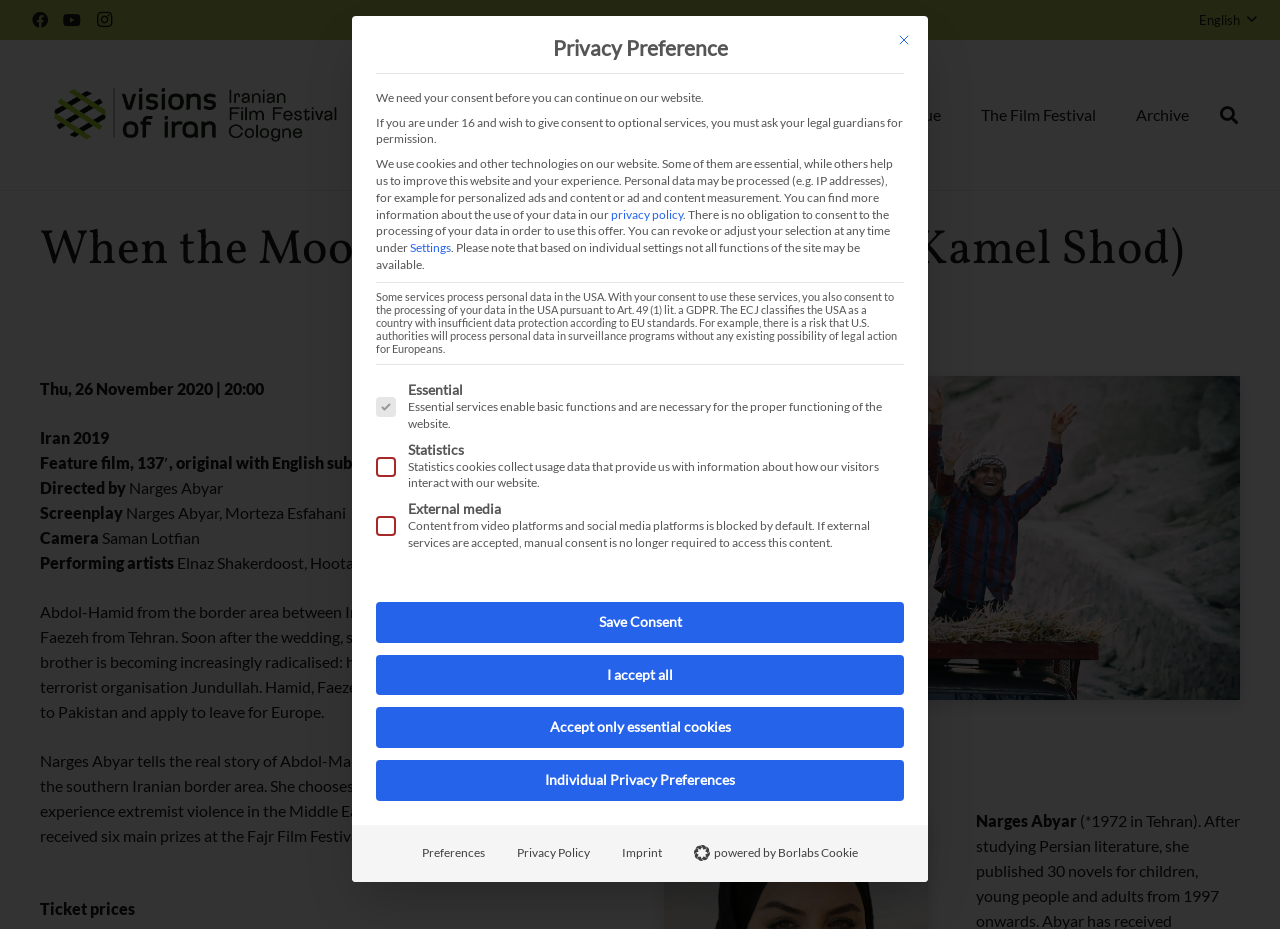Determine the primary headline of the webpage.

When the Moon was Full (Shabi Ke Maah Kamel Shod)